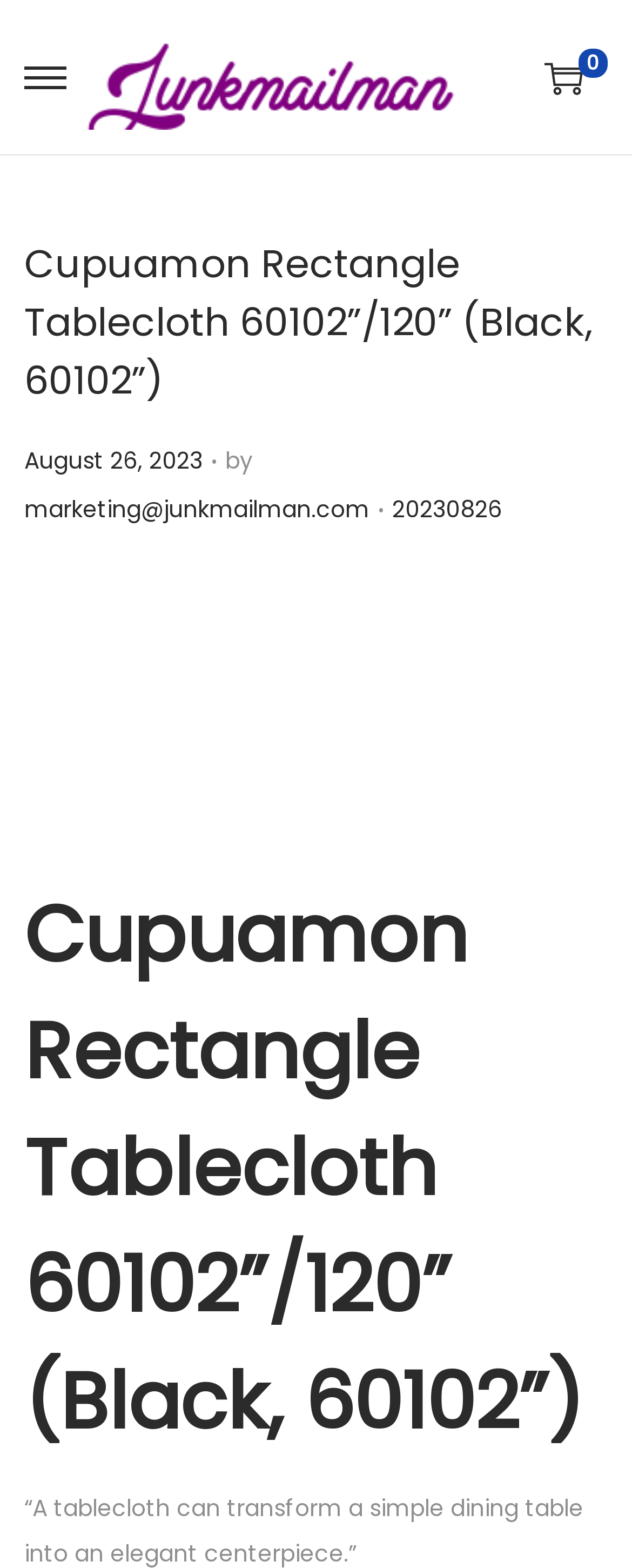Find the bounding box coordinates for the UI element whose description is: "alt="Vimeo Logo"". The coordinates should be four float numbers between 0 and 1, in the format [left, top, right, bottom].

None